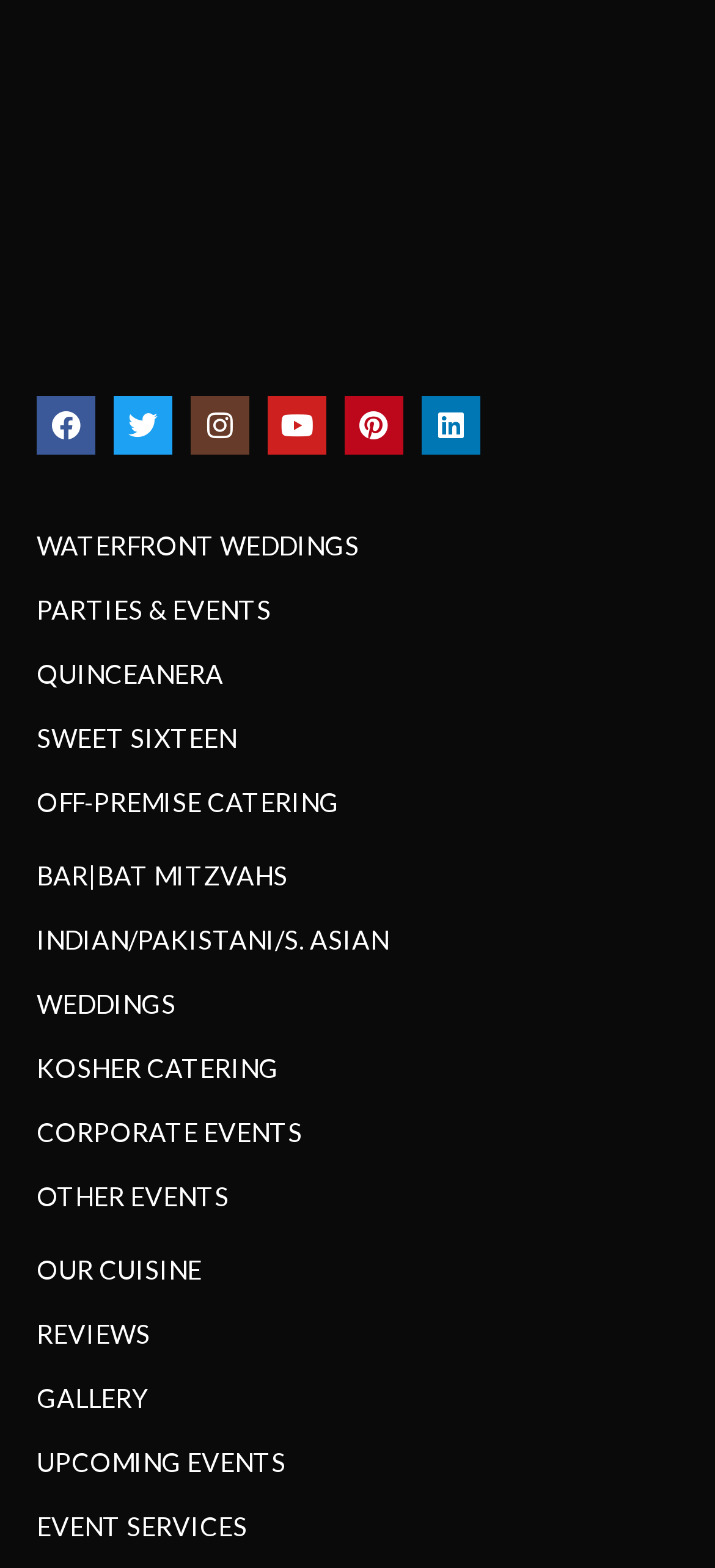What is the second link on the webpage? Using the information from the screenshot, answer with a single word or phrase.

Twitter